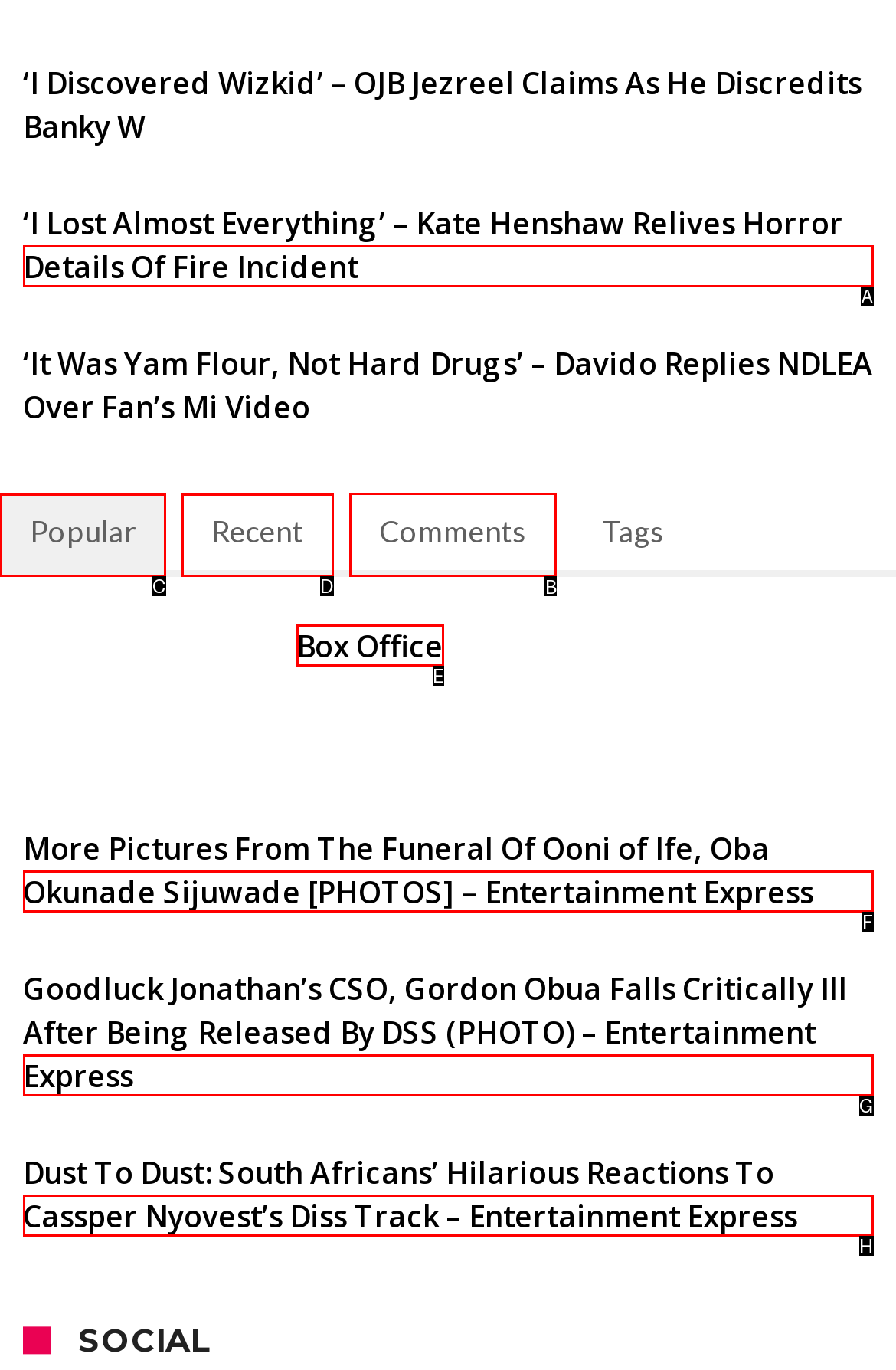Select the option I need to click to accomplish this task: Check the 'Comments' section
Provide the letter of the selected choice from the given options.

B